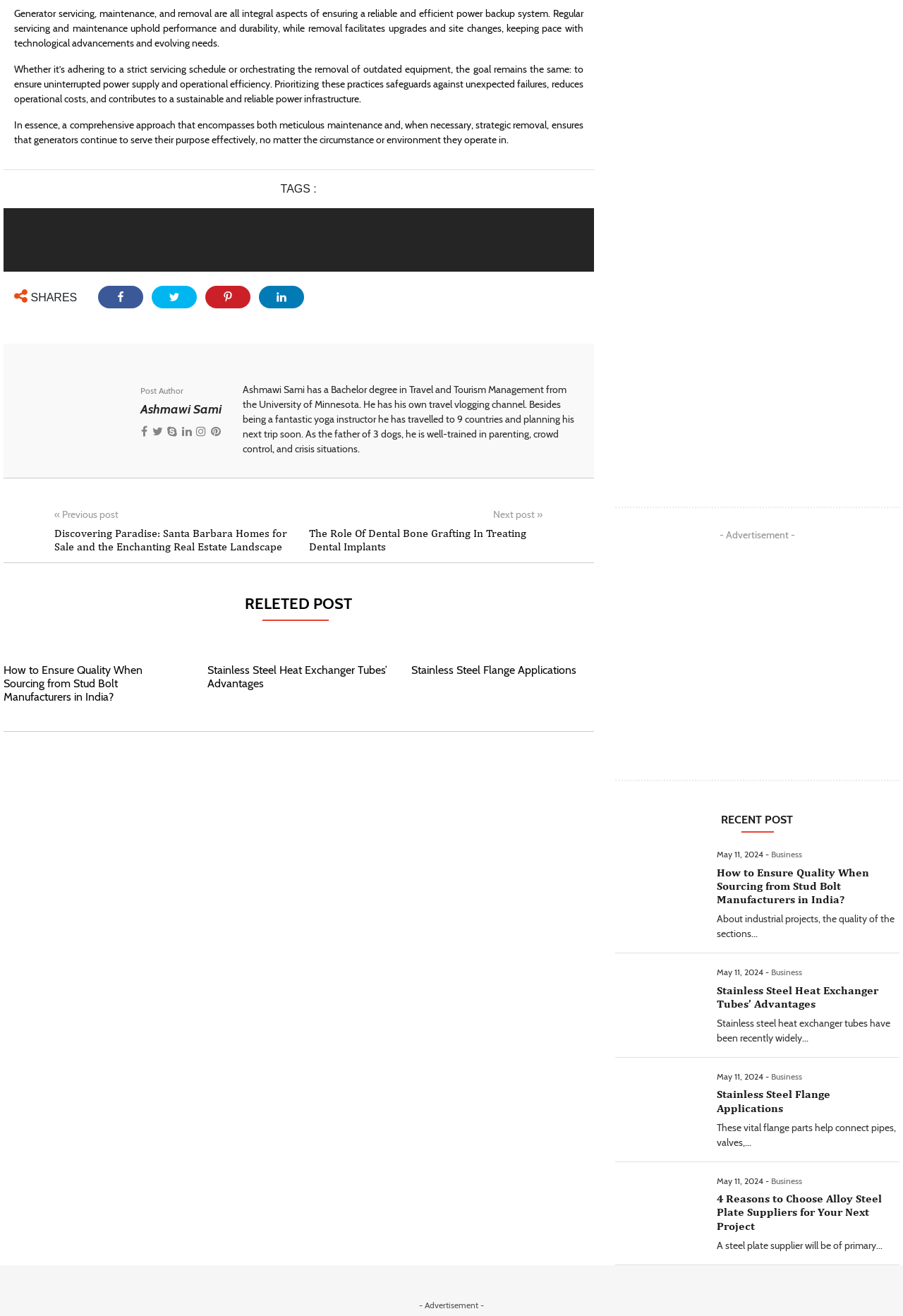Can you show the bounding box coordinates of the region to click on to complete the task described in the instruction: "Share on Facebook"?

[0.109, 0.217, 0.159, 0.234]